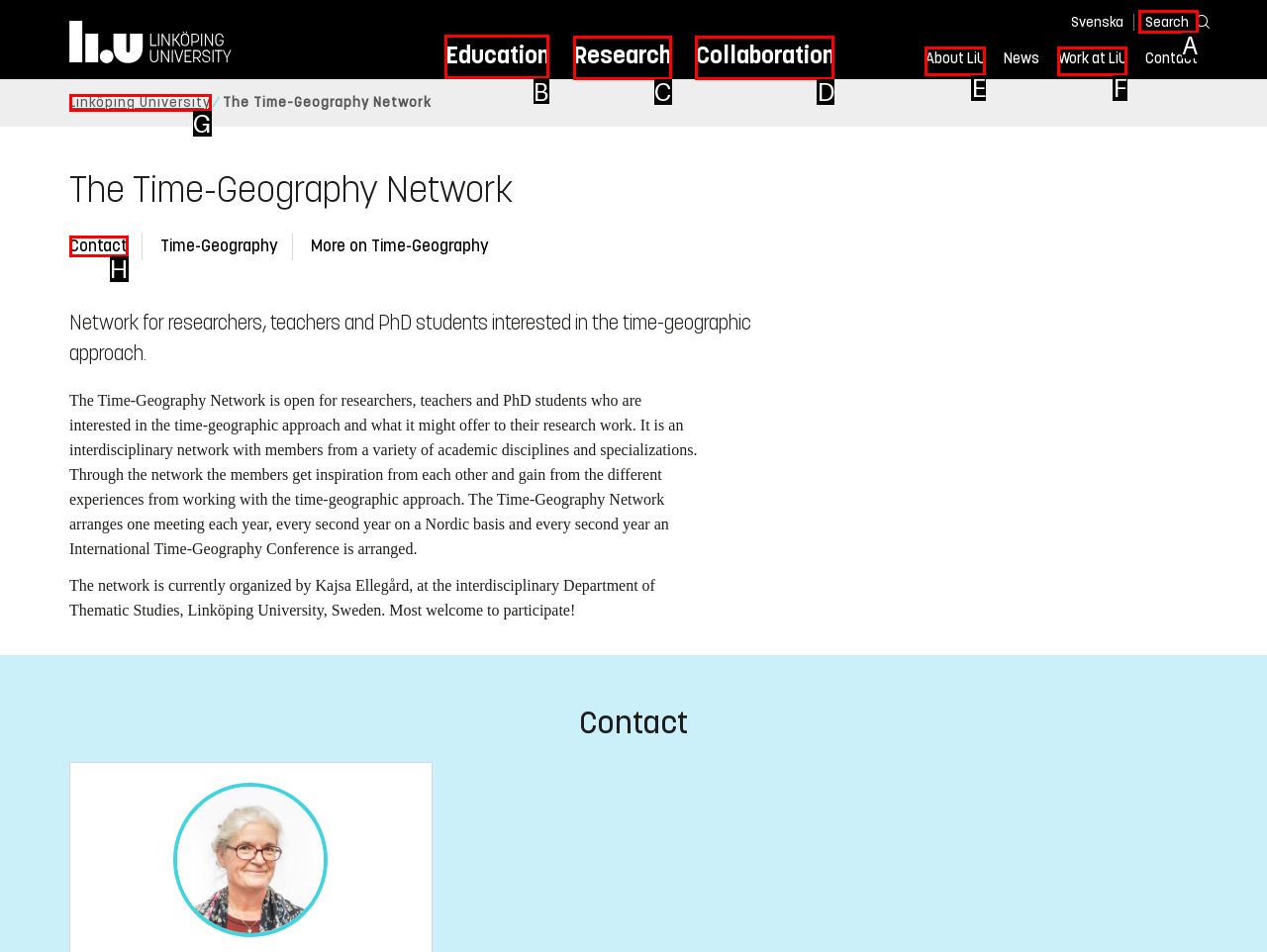Identify the correct UI element to click on to achieve the following task: Go to Education page Respond with the corresponding letter from the given choices.

B